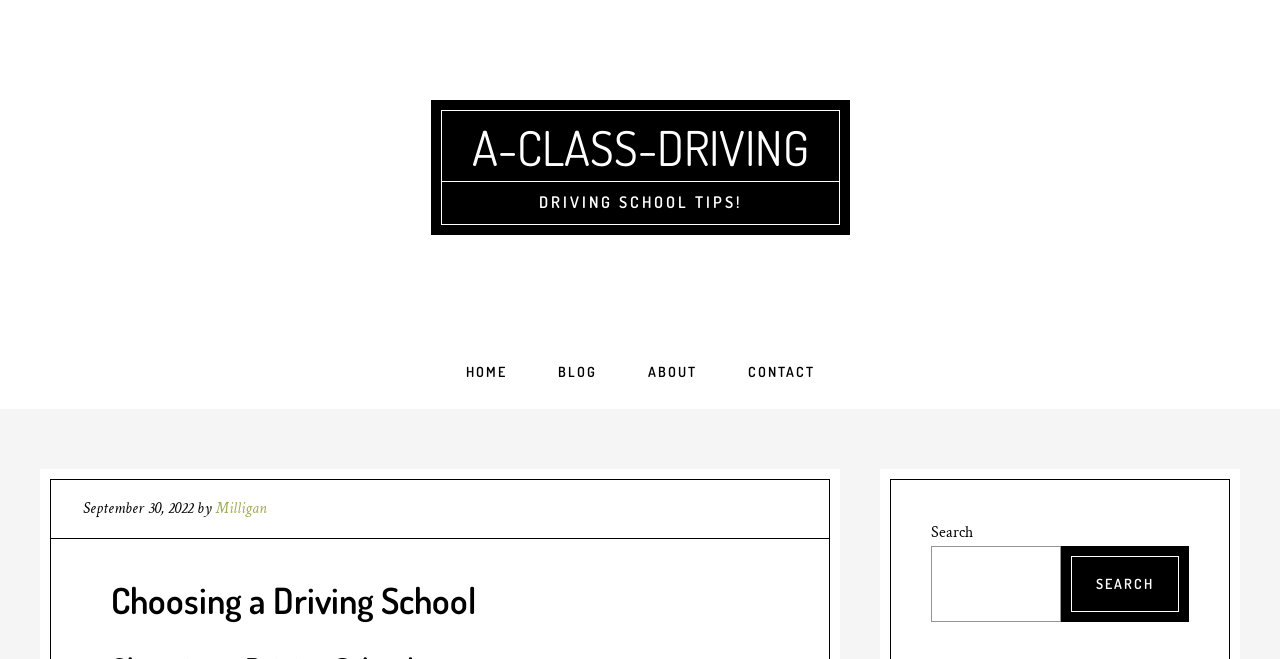Using the information in the image, could you please answer the following question in detail:
What is the name of the driving school?

The name of the driving school can be found in the top navigation bar, where it is written as 'A-CLASS-DRIVING' in all capital letters.